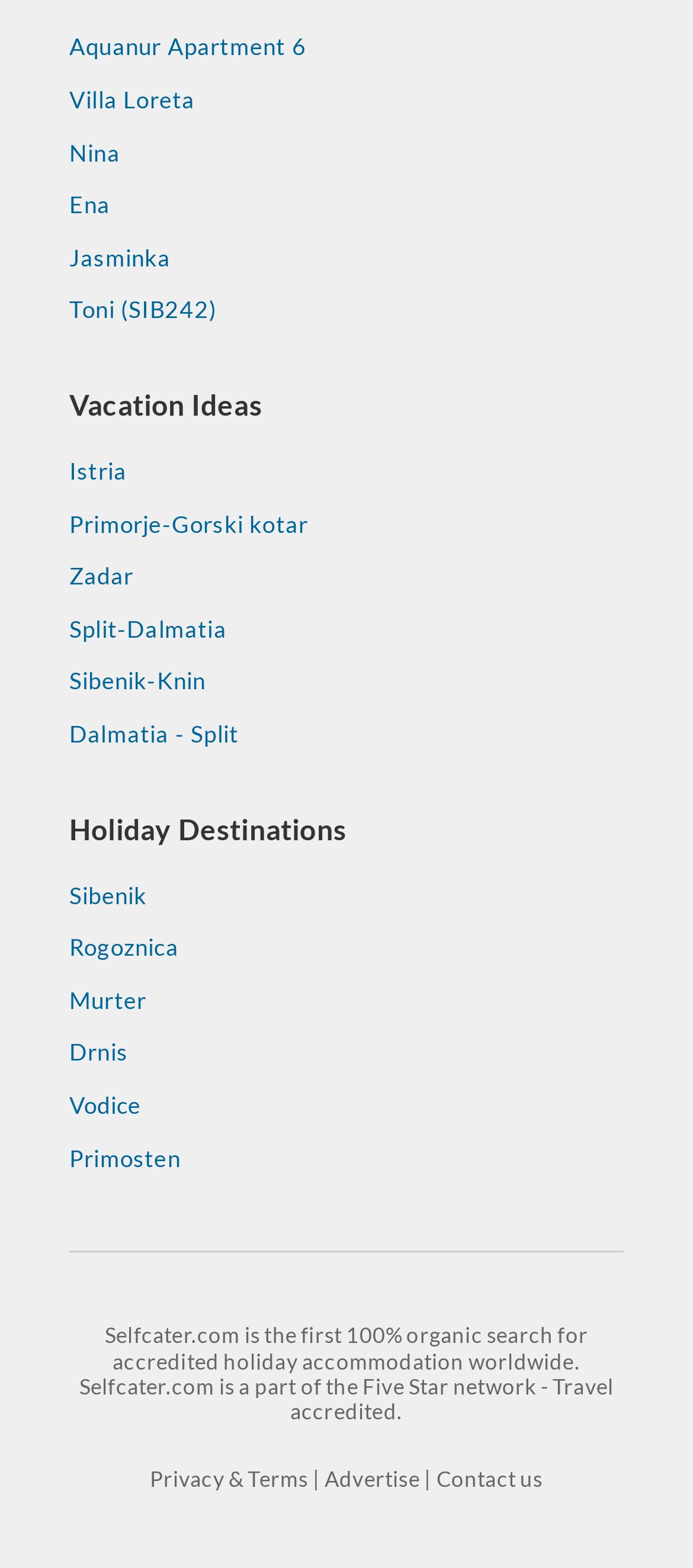Please identify the bounding box coordinates of the area I need to click to accomplish the following instruction: "Explore Vacation Ideas".

[0.1, 0.247, 0.378, 0.269]